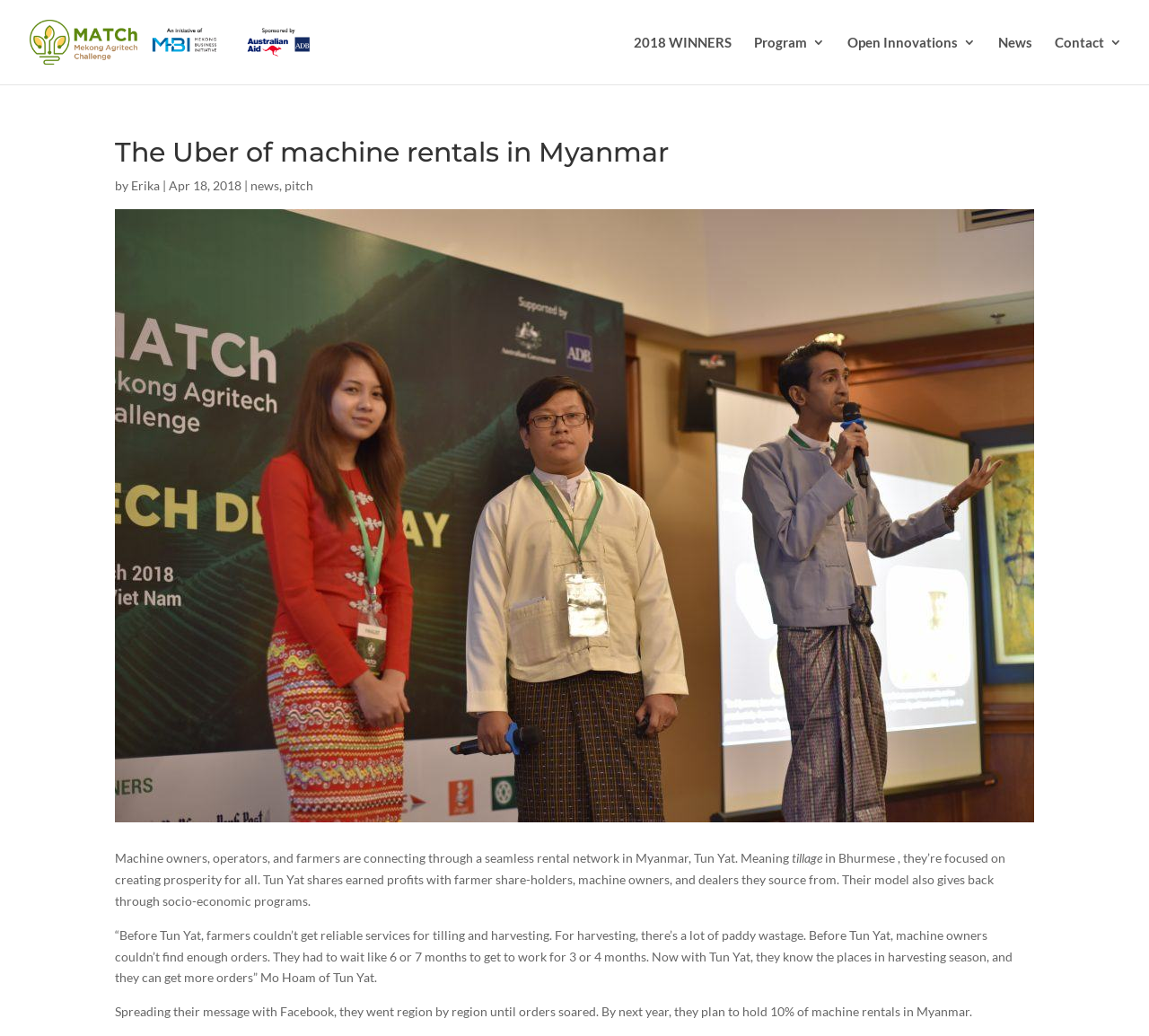Determine the bounding box coordinates for the area you should click to complete the following instruction: "Read news".

[0.869, 0.035, 0.898, 0.081]